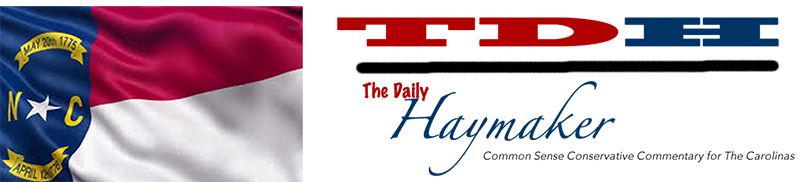What is the regional focus of the publication?
Could you answer the question with a detailed and thorough explanation?

The regional focus of the publication can be inferred from the North Carolina state flag in the background and the tagline 'Common Sense Conservative Commentary for The Carolinas', which explicitly mentions the region.